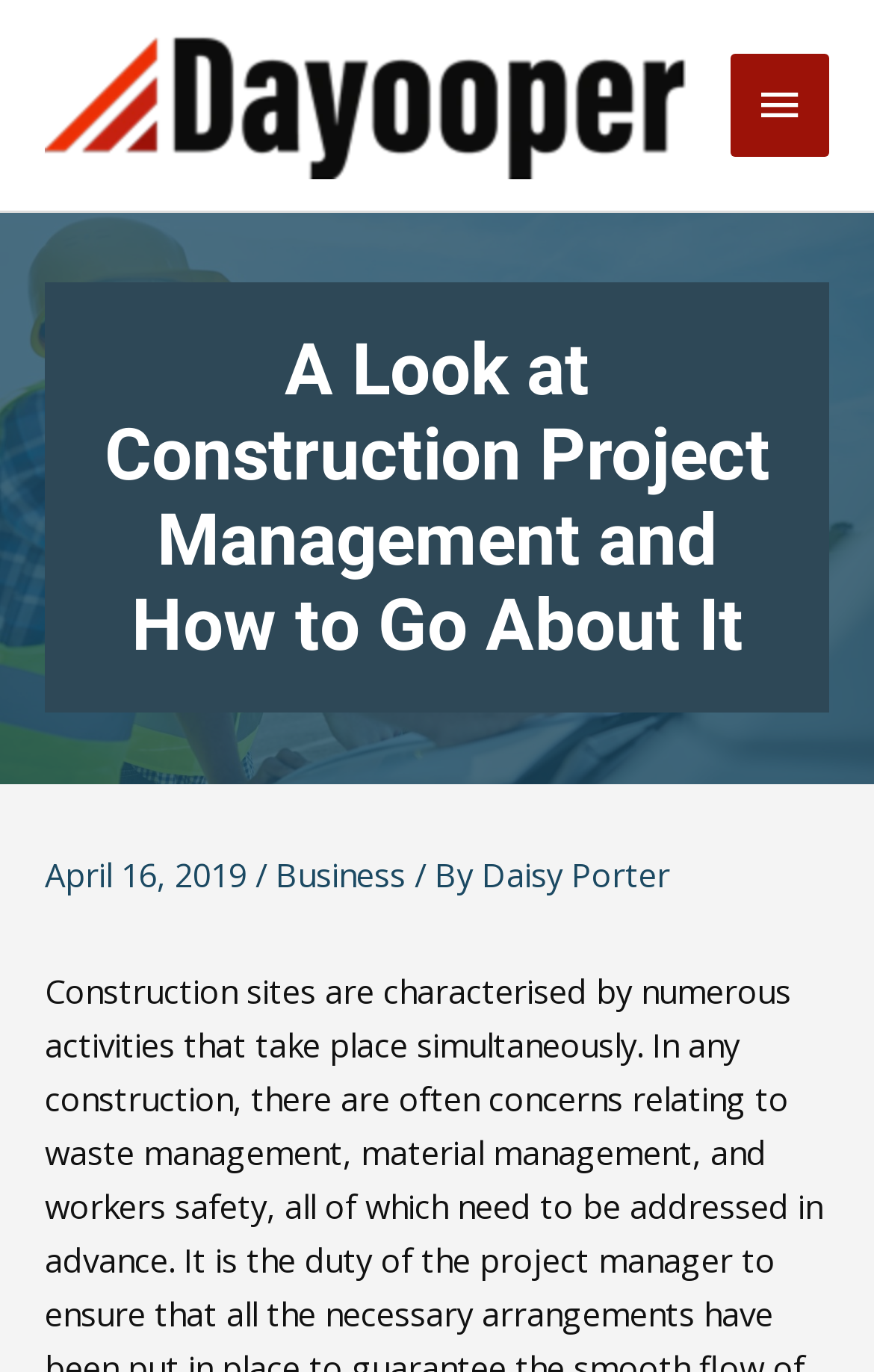Find the bounding box of the element with the following description: "Daisy Porter". The coordinates must be four float numbers between 0 and 1, formatted as [left, top, right, bottom].

[0.551, 0.62, 0.767, 0.652]